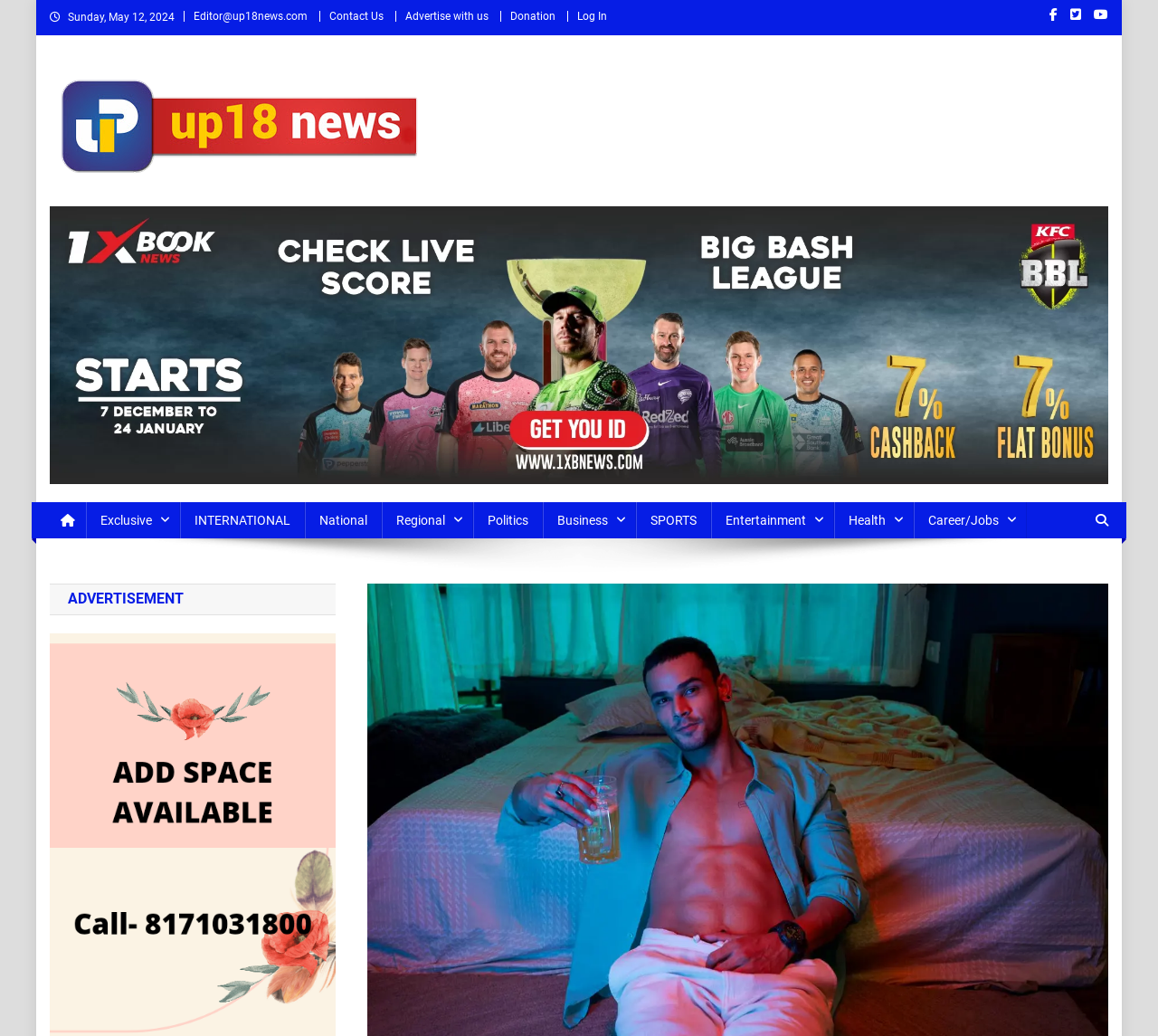Identify the bounding box coordinates of the clickable section necessary to follow the following instruction: "Click on the 'Exclusive' category". The coordinates should be presented as four float numbers from 0 to 1, i.e., [left, top, right, bottom].

[0.074, 0.485, 0.155, 0.52]